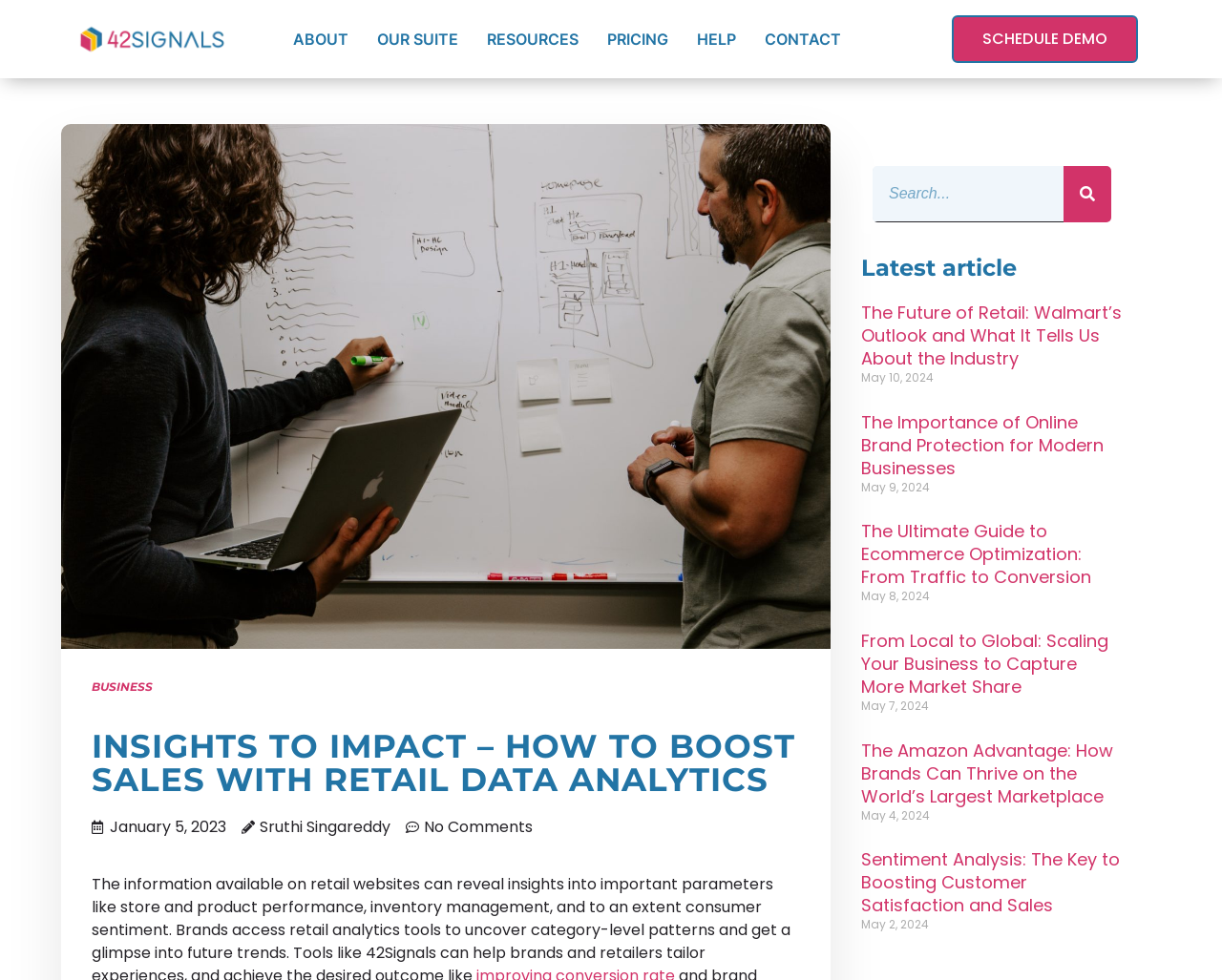Specify the bounding box coordinates of the area that needs to be clicked to achieve the following instruction: "Schedule a demo".

[0.779, 0.016, 0.931, 0.064]